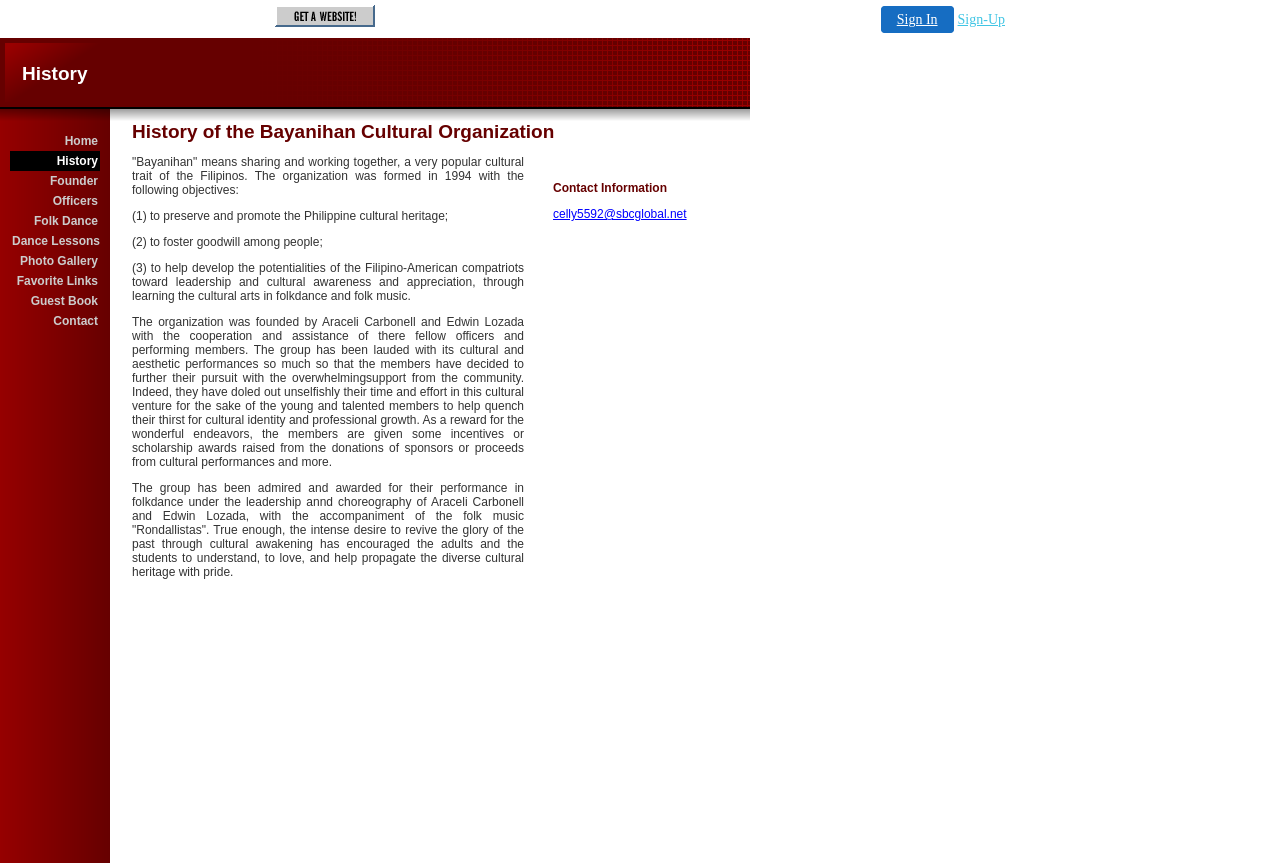Determine the bounding box coordinates of the element that should be clicked to execute the following command: "Click on the Contact link".

[0.008, 0.36, 0.078, 0.384]